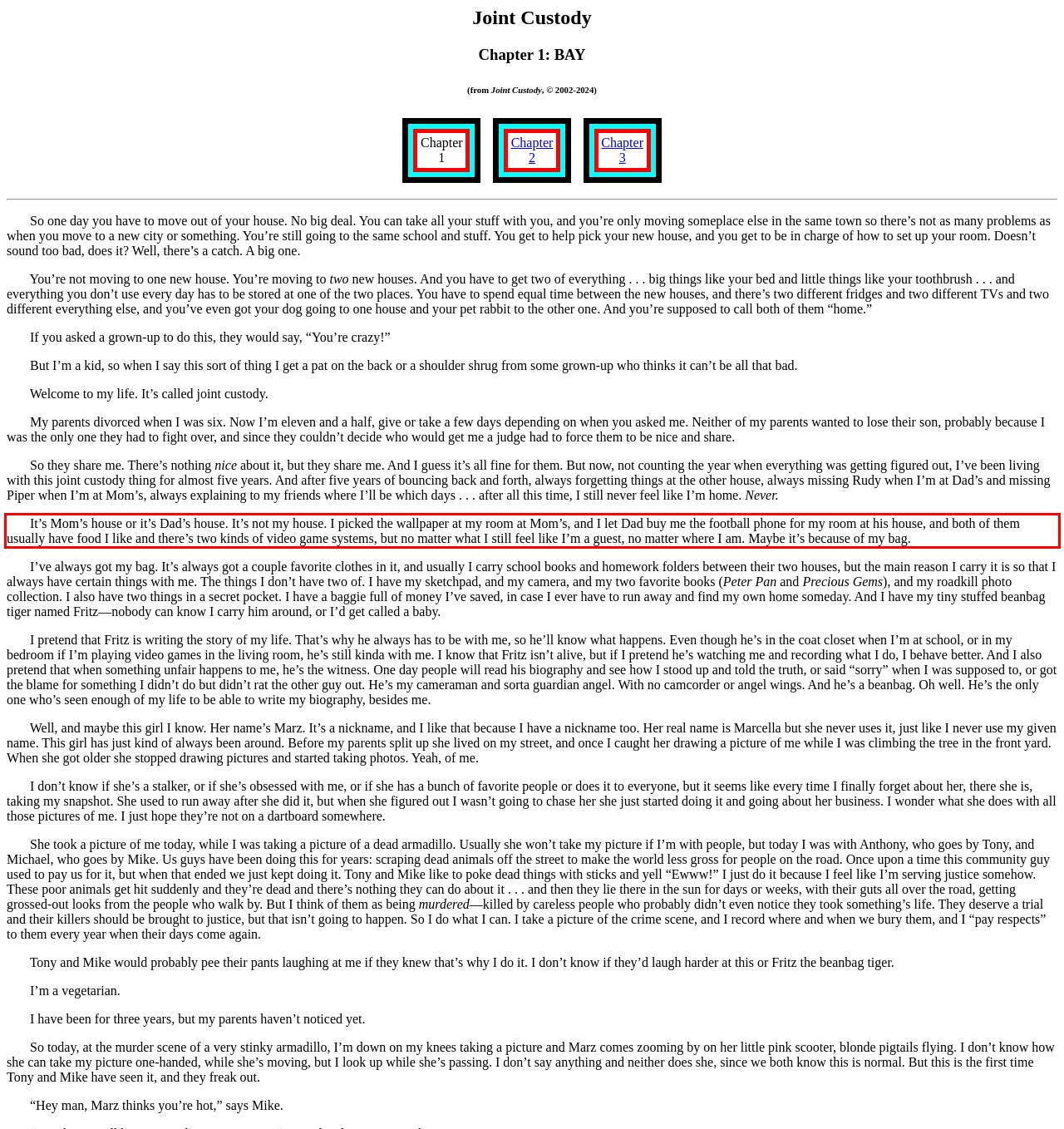Within the screenshot of the webpage, there is a red rectangle. Please recognize and generate the text content inside this red bounding box.

It’s Mom’s house or it’s Dad’s house. It’s not my house. I picked the wallpaper at my room at Mom’s, and I let Dad buy me the football phone for my room at his house, and both of them usually have food I like and there’s two kinds of video game systems, but no matter what I still feel like I’m a guest, no matter where I am. Maybe it’s because of my bag.